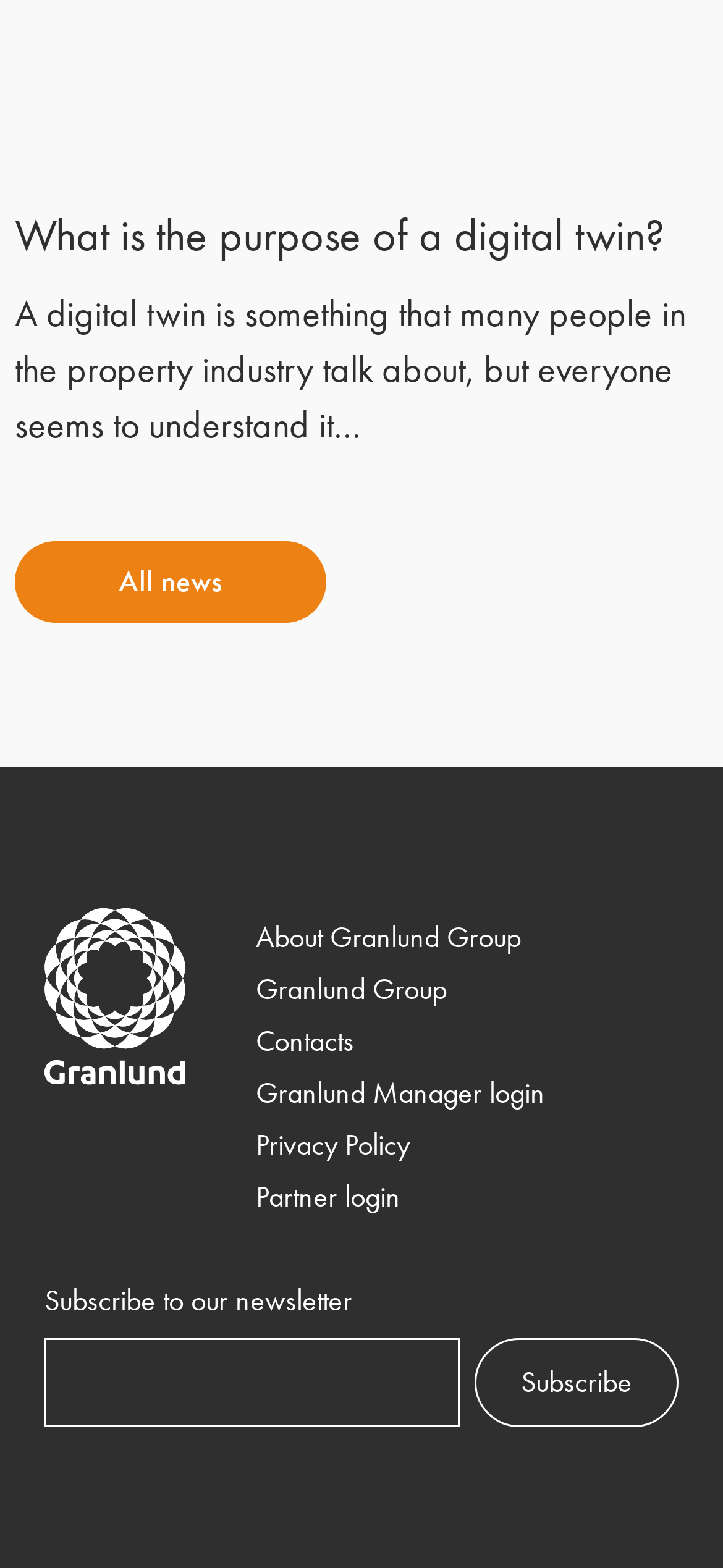Please provide the bounding box coordinates for the UI element as described: "Home". The coordinates must be four floats between 0 and 1, represented as [left, top, right, bottom].

None